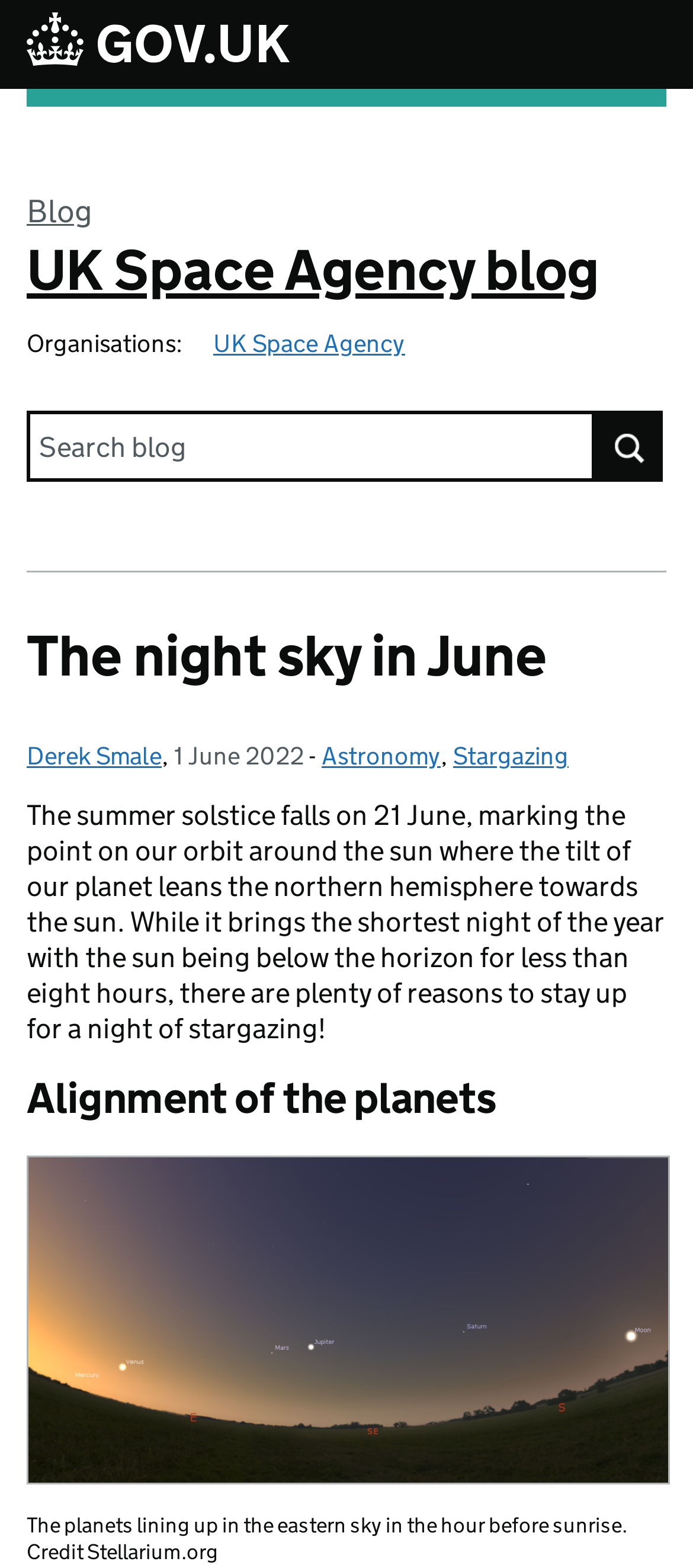Give the bounding box coordinates for the element described by: "Derek Smale".

[0.038, 0.472, 0.233, 0.492]